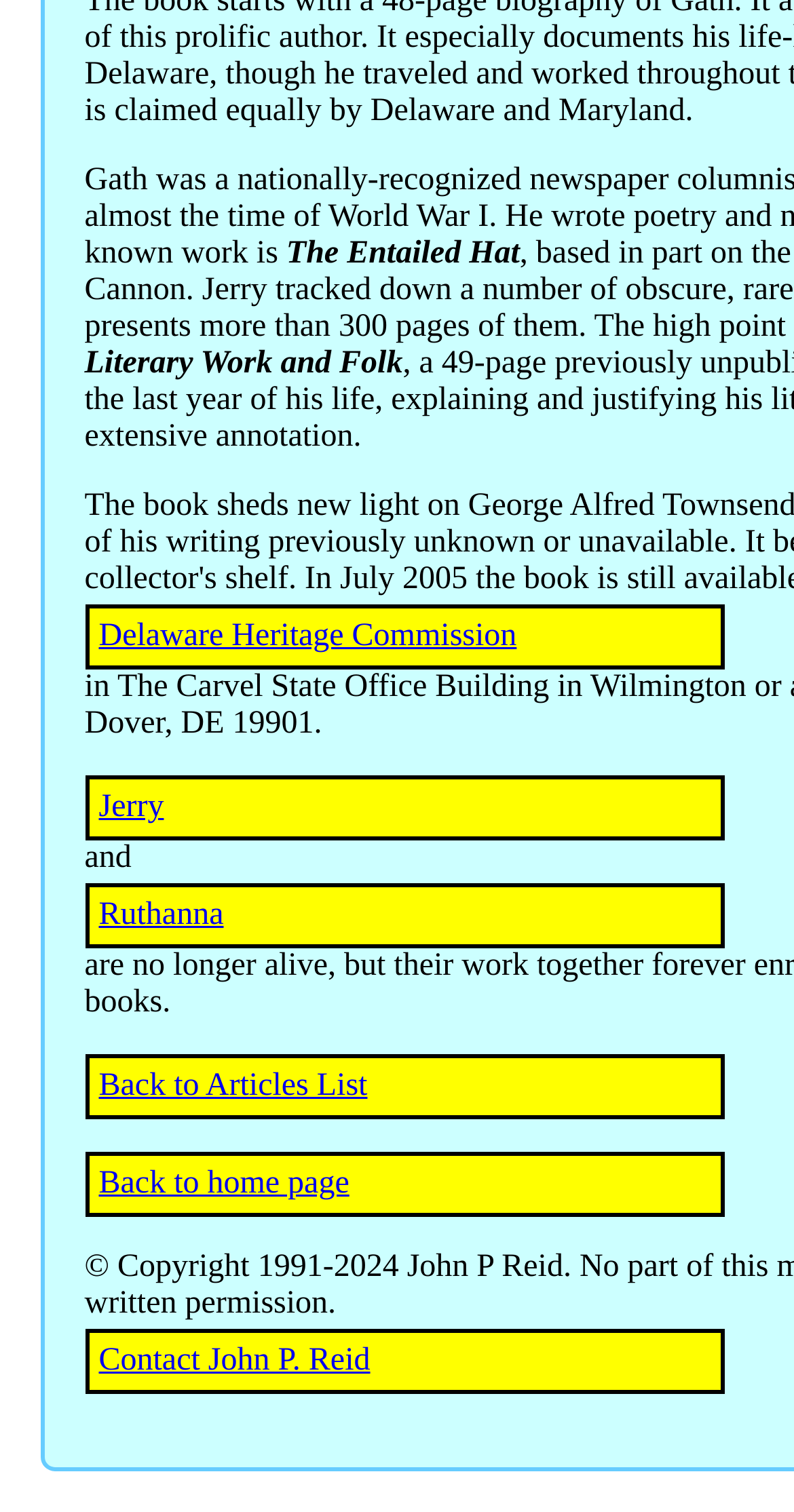Answer the question briefly using a single word or phrase: 
What is the word between 'Jerry' and 'Ruthanna'?

and